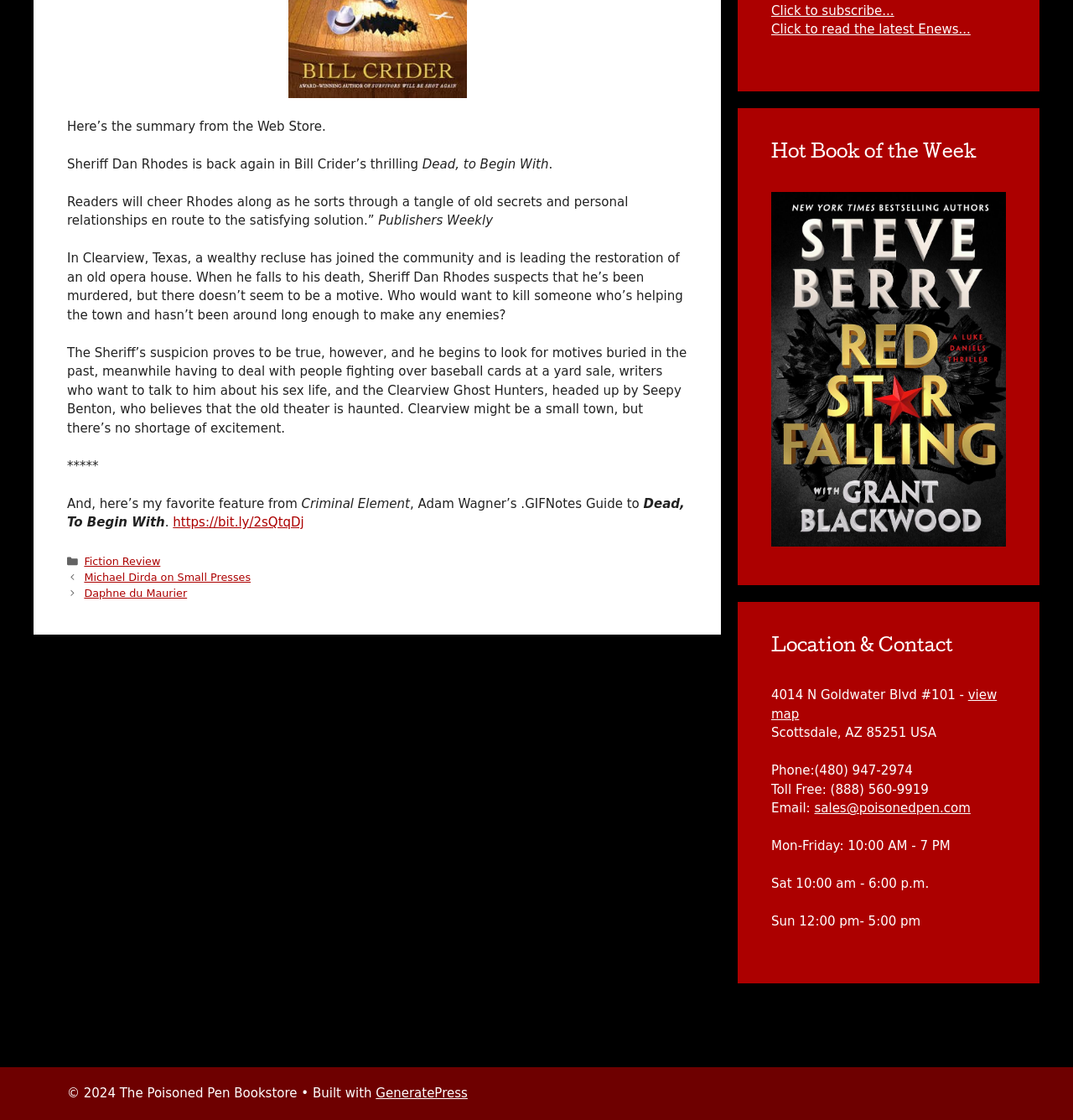Please determine the bounding box coordinates for the element with the description: "Fiction Review".

[0.078, 0.496, 0.149, 0.507]